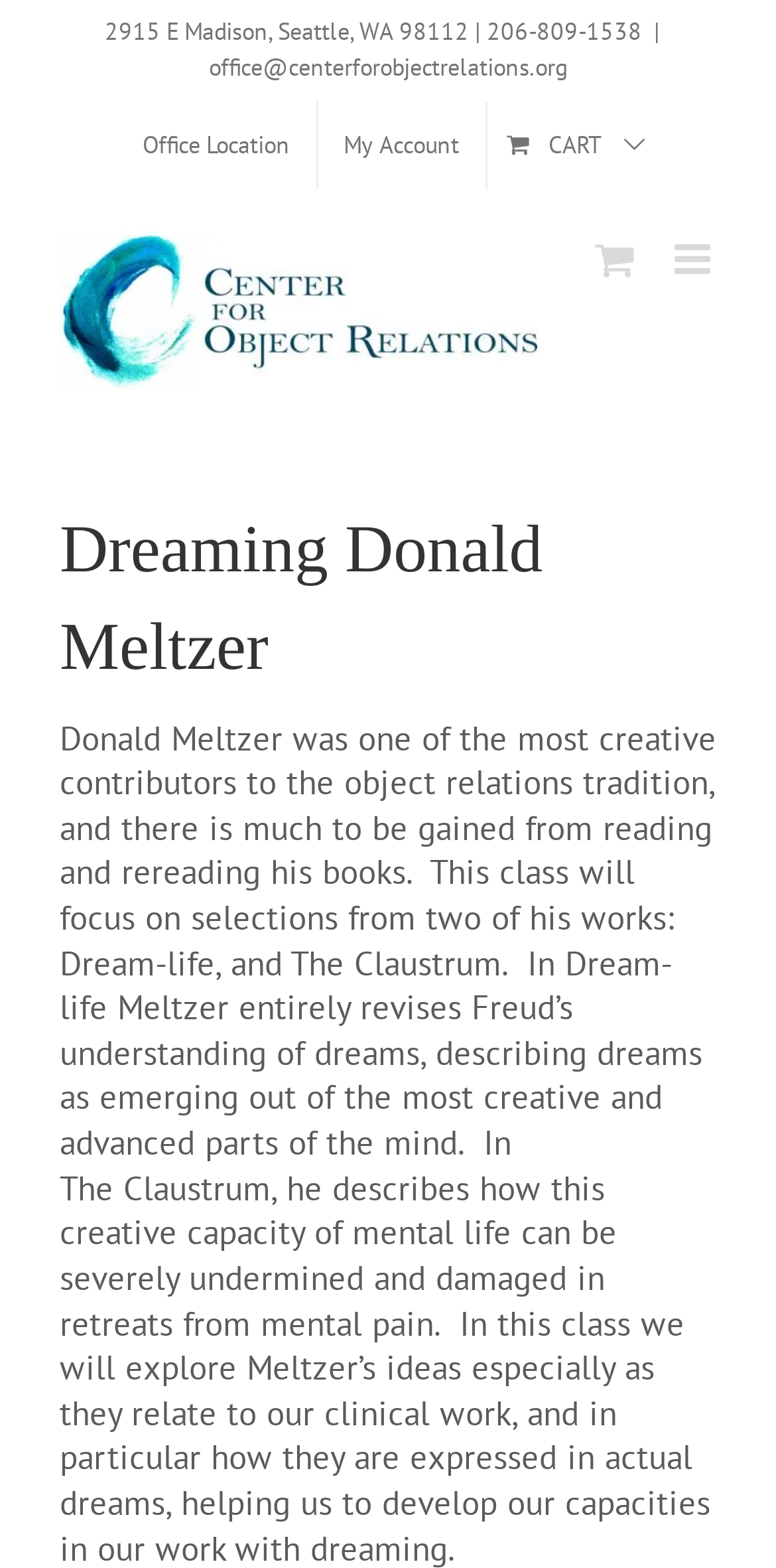Identify the main heading of the webpage and provide its text content.

Dreaming Donald Meltzer